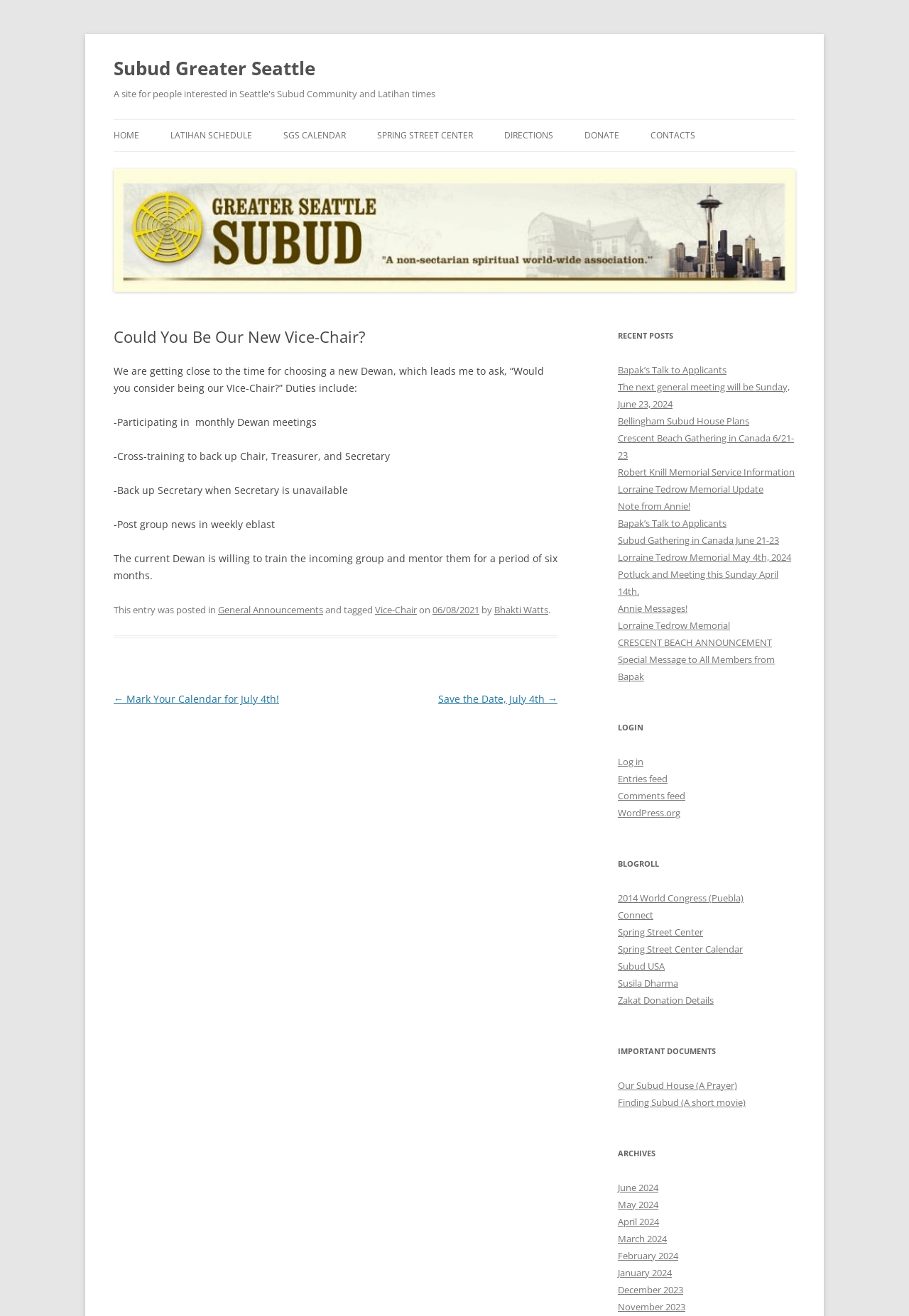Determine the bounding box coordinates of the clickable region to follow the instruction: "Click on the 'HOME' link".

[0.125, 0.091, 0.153, 0.115]